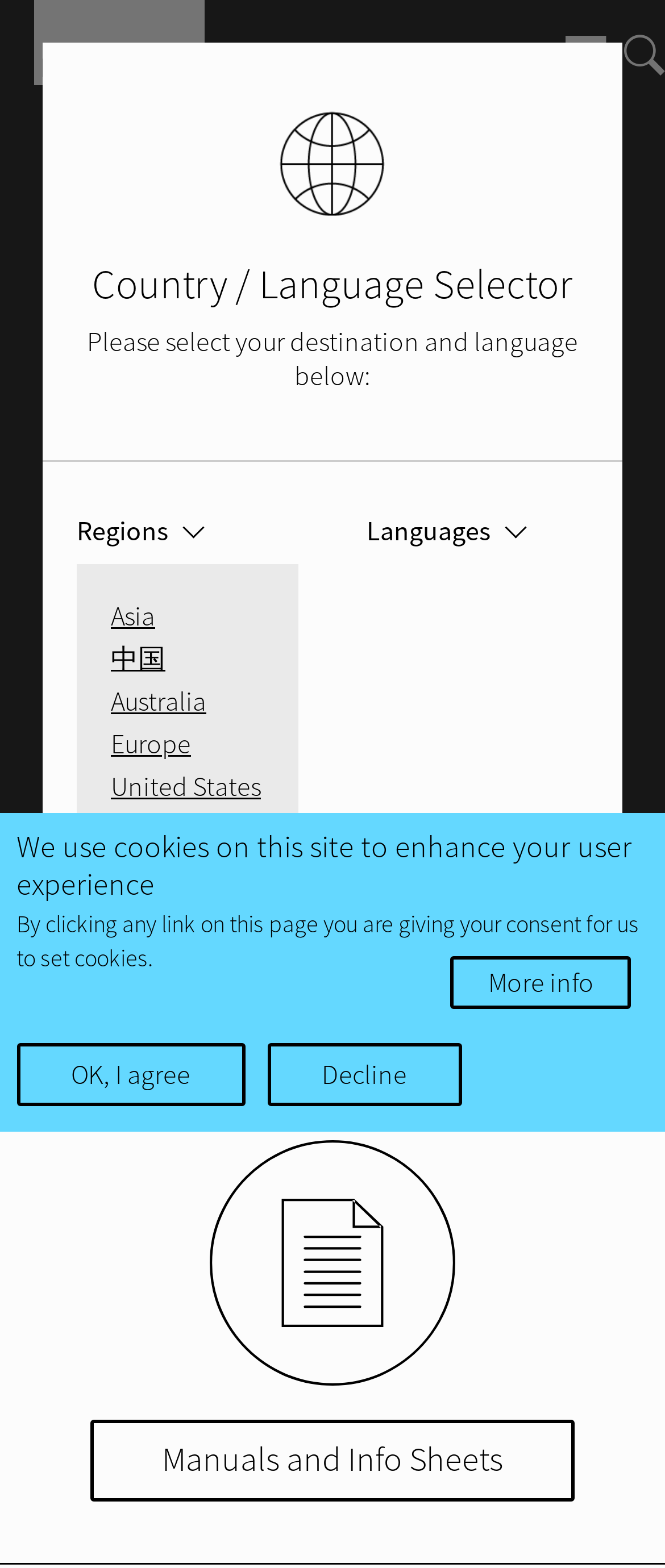Generate a comprehensive description of the webpage content.

This webpage is dedicated to providing resources and manuals for Rotel products. At the top left, there is a link to skip to the main content, followed by the Rotel logo, which is an image. To the right of the logo, there are links to register, news, and manuals and resources. 

Below the top navigation, there is a brief description of the webpage, stating that it provides various resources, including owner's manuals, remote codes, and dimensional drawings. 

On the left side, there is a section for selecting a country and language, with a heading and a brief instruction to select a destination and language below. This section contains links to various regions, including Asia, Australia, Europe, the United States, Canada, and Latin America. Below the regions, there are links to select languages.

On the right side, there is a prominent link to manuals and info sheets. 

At the bottom of the page, there is a notice about the use of cookies on the site, with a heading and a brief description. There are also three buttons: "More info", "OK, I agree", and "Decline", related to the cookie policy.